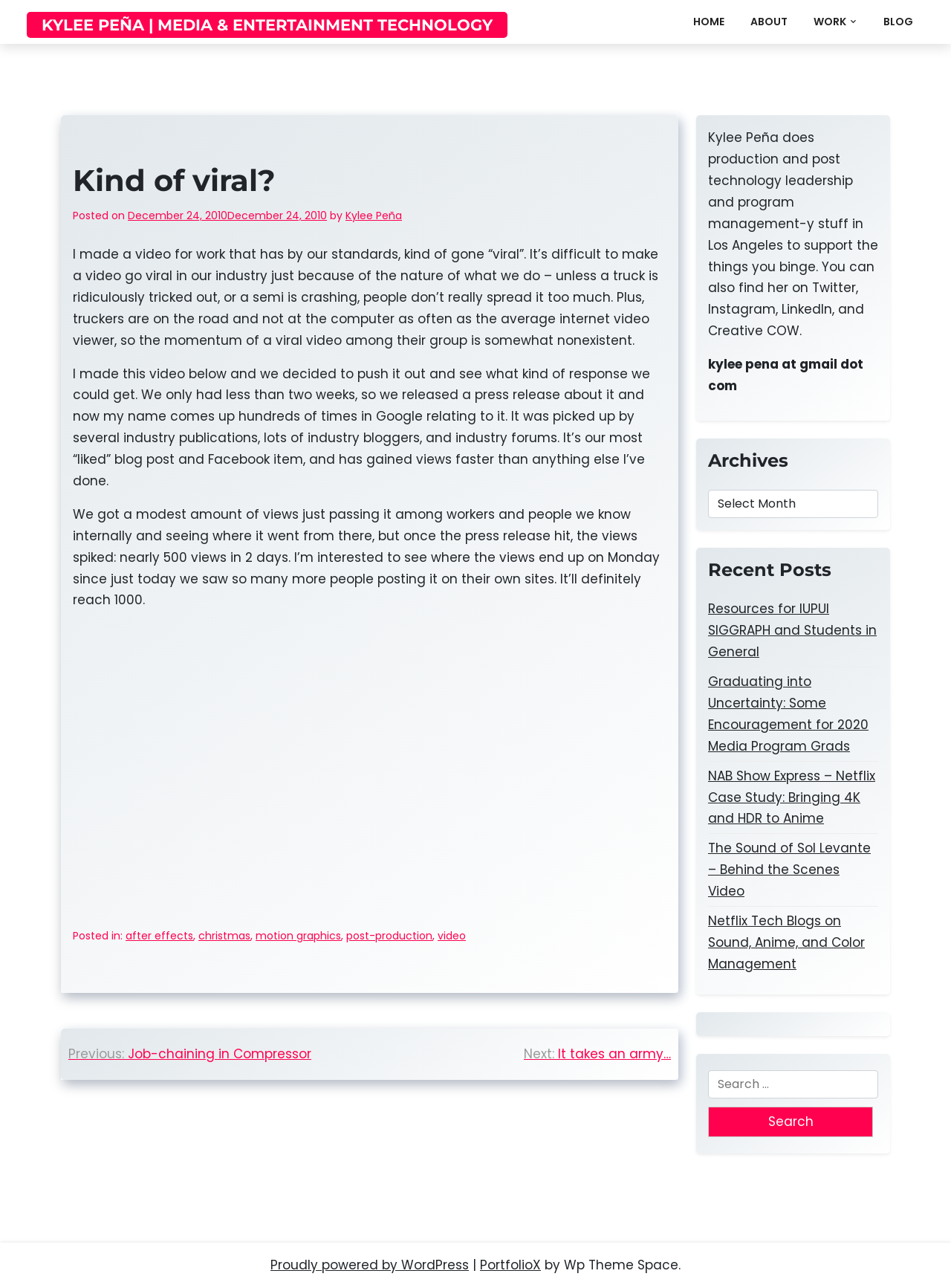Using the information in the image, give a detailed answer to the following question: What is the author's profession?

The author's profession can be found in the complementary section at the bottom of the page, which states 'Kylee Peña does production and post technology leadership and program management-y stuff in Los Angeles...'.